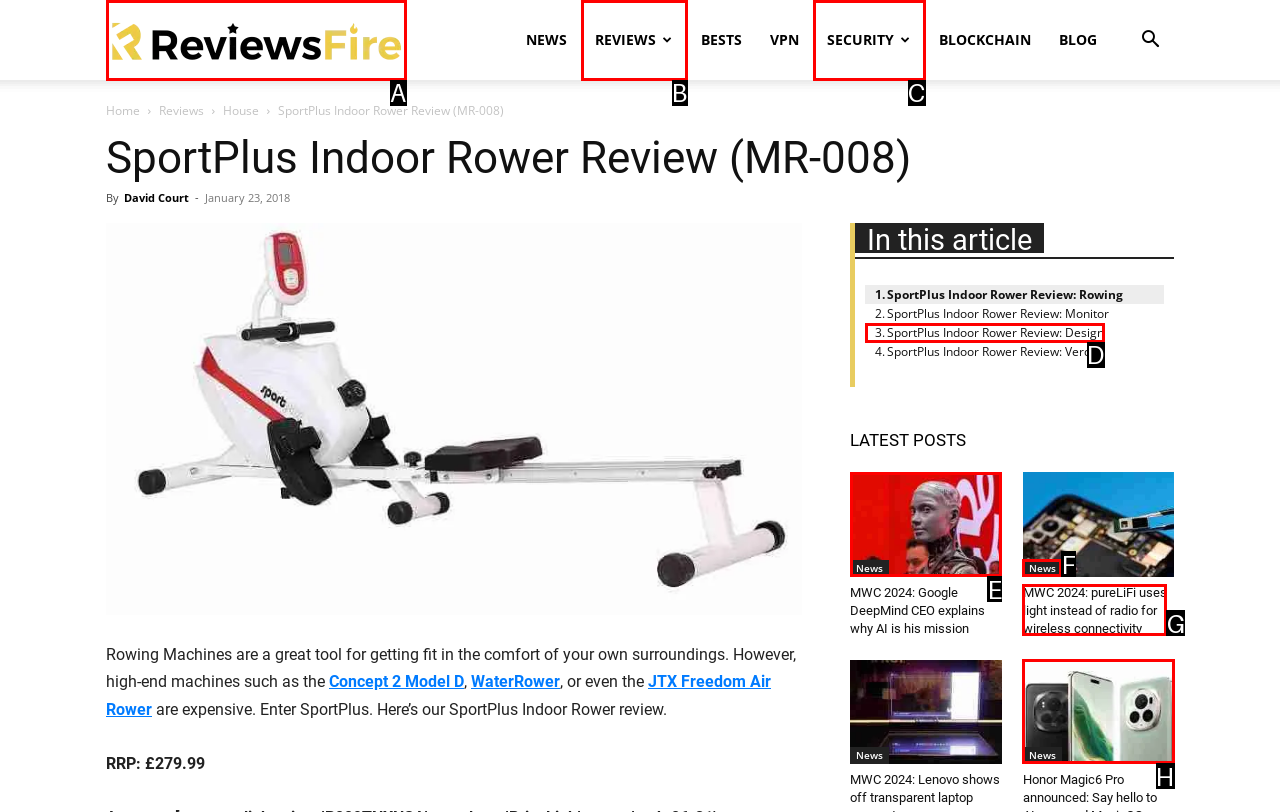Tell me which one HTML element best matches the description: SportPlus Indoor Rower Review: Design
Answer with the option's letter from the given choices directly.

D